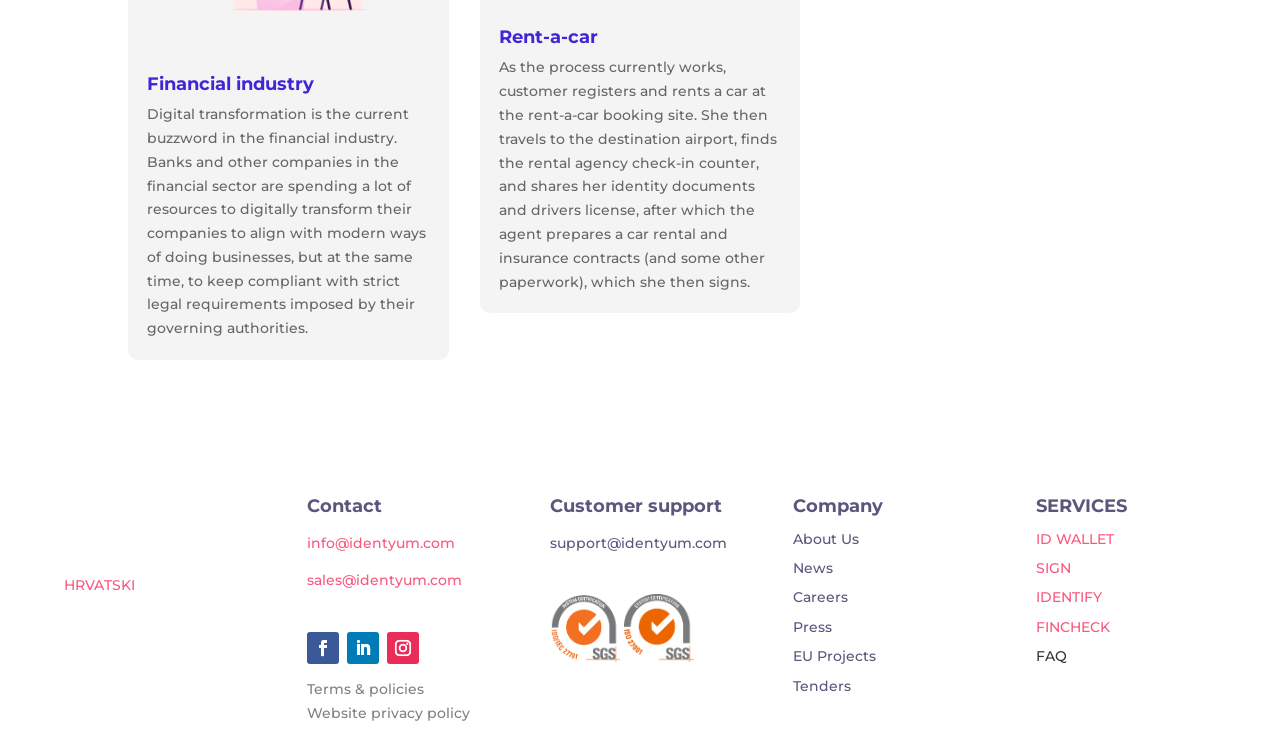What is the topic of the second section?
Respond with a short answer, either a single word or a phrase, based on the image.

Rent-a-car